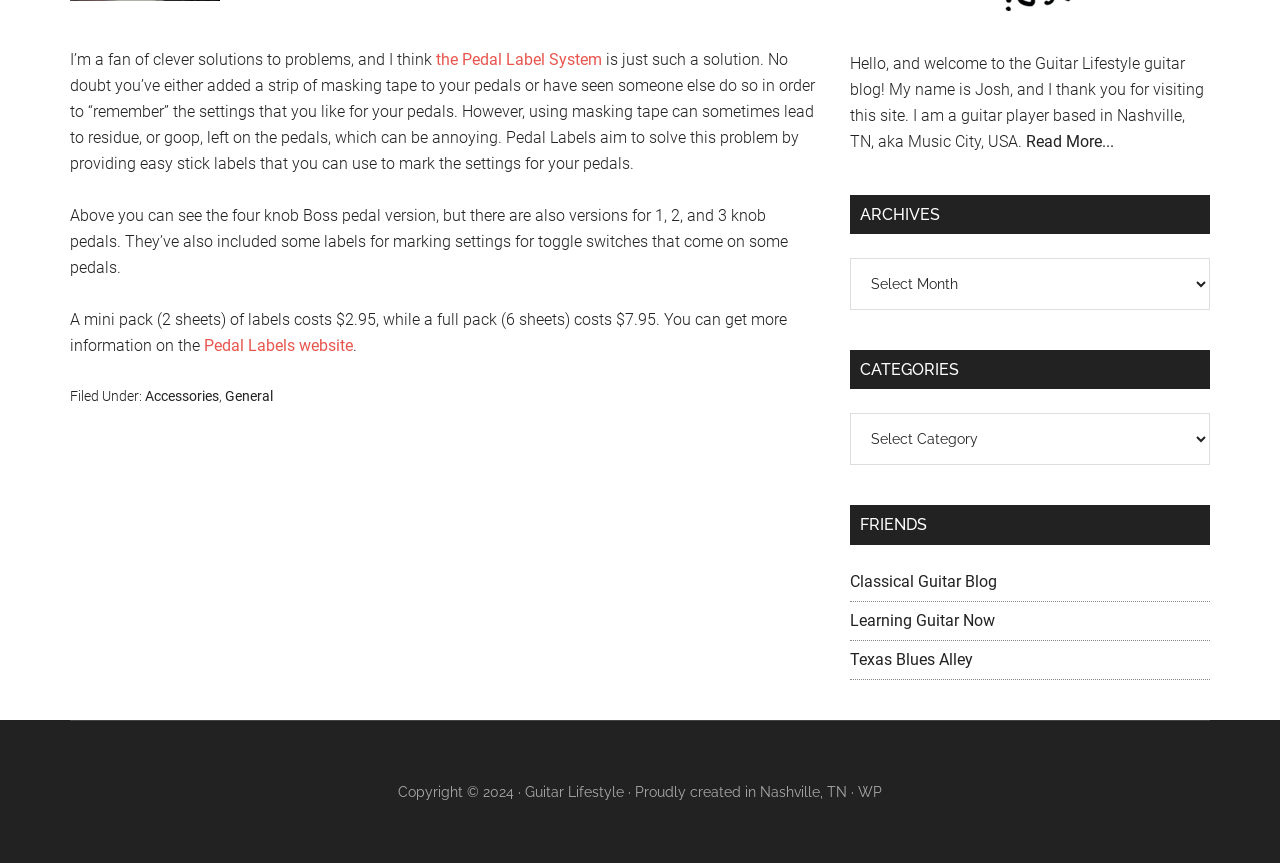Determine the bounding box coordinates (top-left x, top-left y, bottom-right x, bottom-right y) of the UI element described in the following text: the Pedal Label System

[0.341, 0.058, 0.47, 0.08]